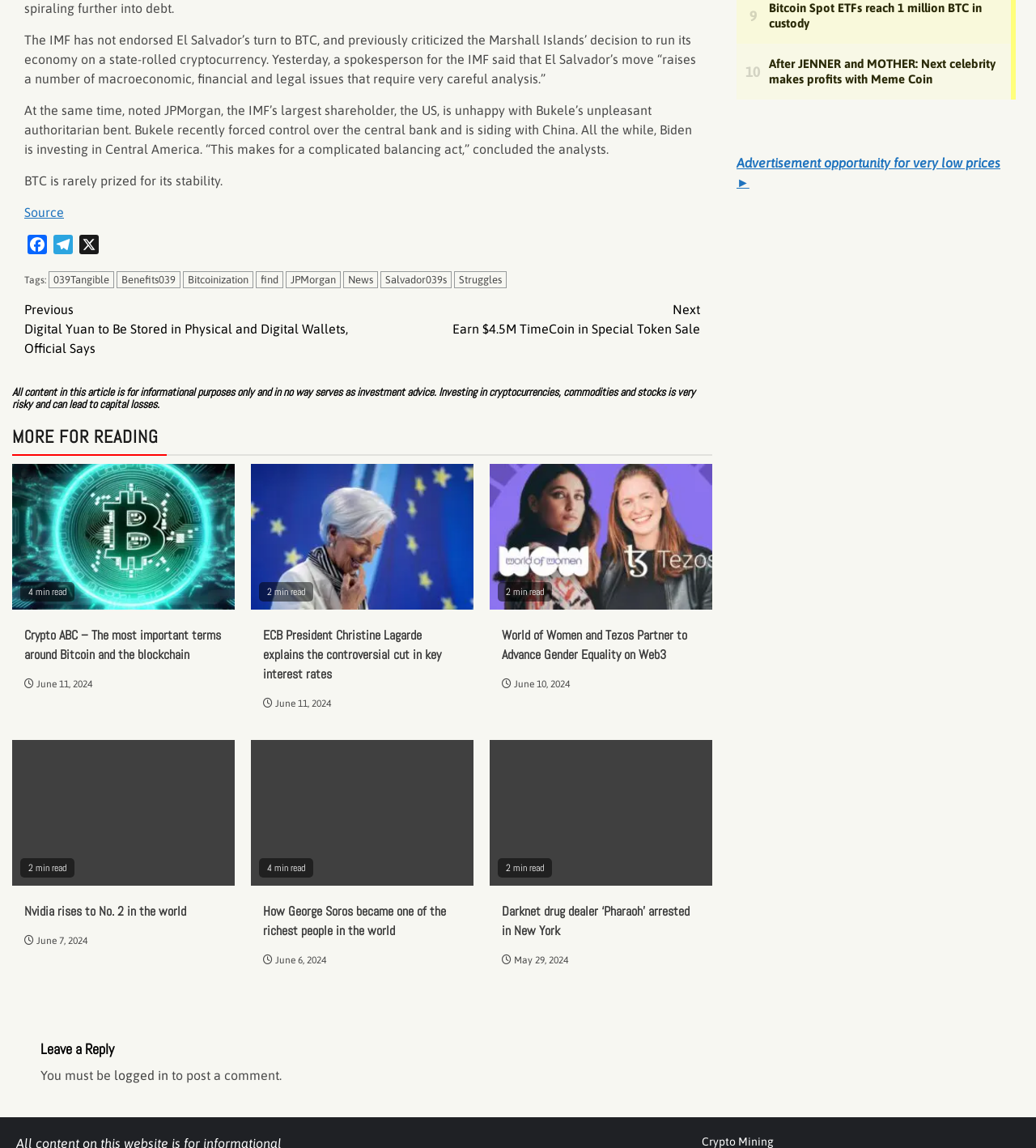Locate the bounding box of the user interface element based on this description: "Crypto Mining".

[0.677, 0.988, 0.747, 1.0]